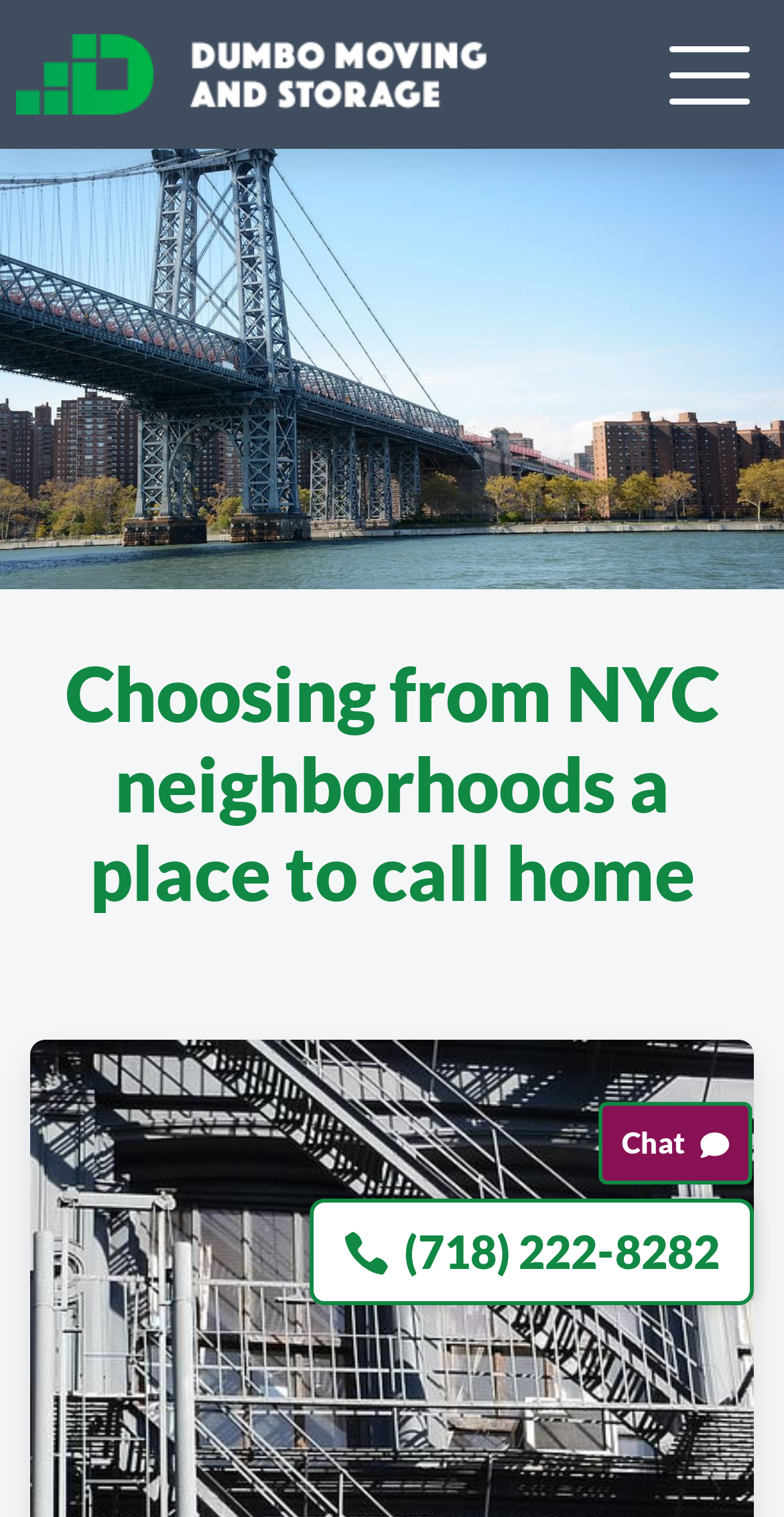Find the bounding box coordinates of the area that needs to be clicked in order to achieve the following instruction: "Read the Blog". The coordinates should be specified as four float numbers between 0 and 1, i.e., [left, top, right, bottom].

[0.0, 0.453, 1.0, 0.512]